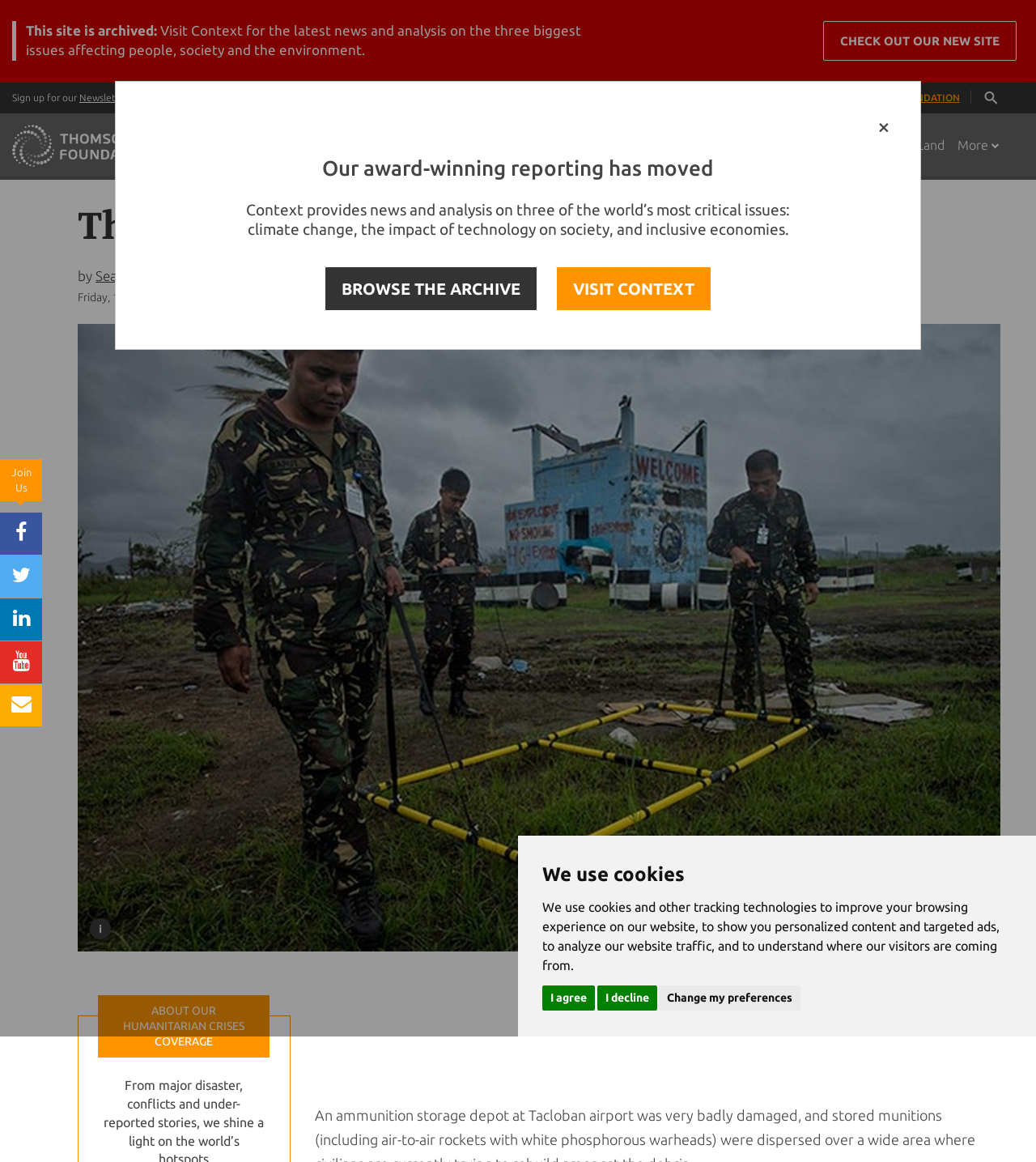What is the date of the article?
Analyze the screenshot and provide a detailed answer to the question.

The date of the article is mentioned at the bottom of the page as 'Friday, 14 February 2014 11:18 GMT'.